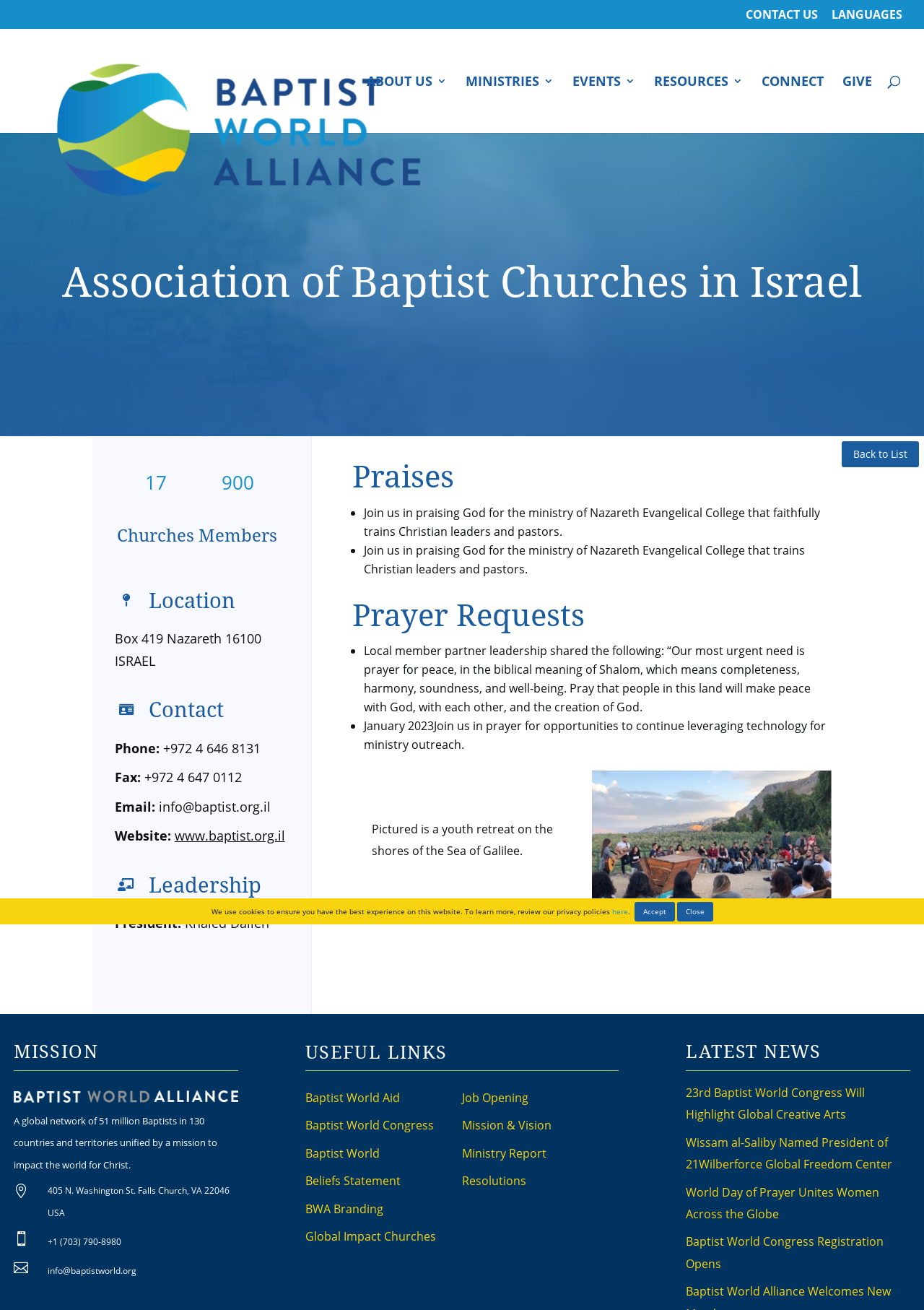How many links are there in the 'USEFUL LINKS' section?
From the image, respond using a single word or phrase.

7